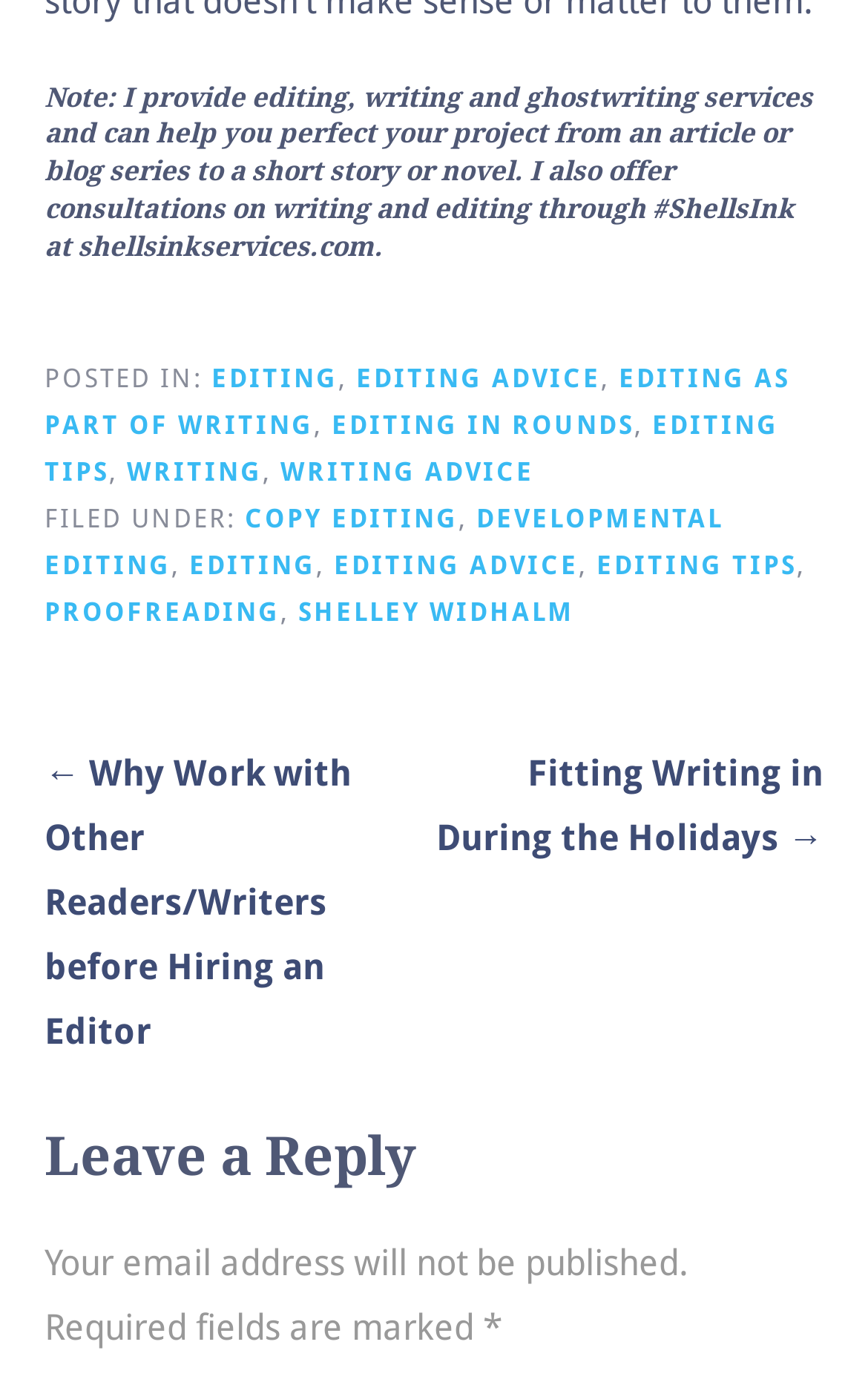Specify the bounding box coordinates of the element's region that should be clicked to achieve the following instruction: "Click on Application". The bounding box coordinates consist of four float numbers between 0 and 1, in the format [left, top, right, bottom].

None